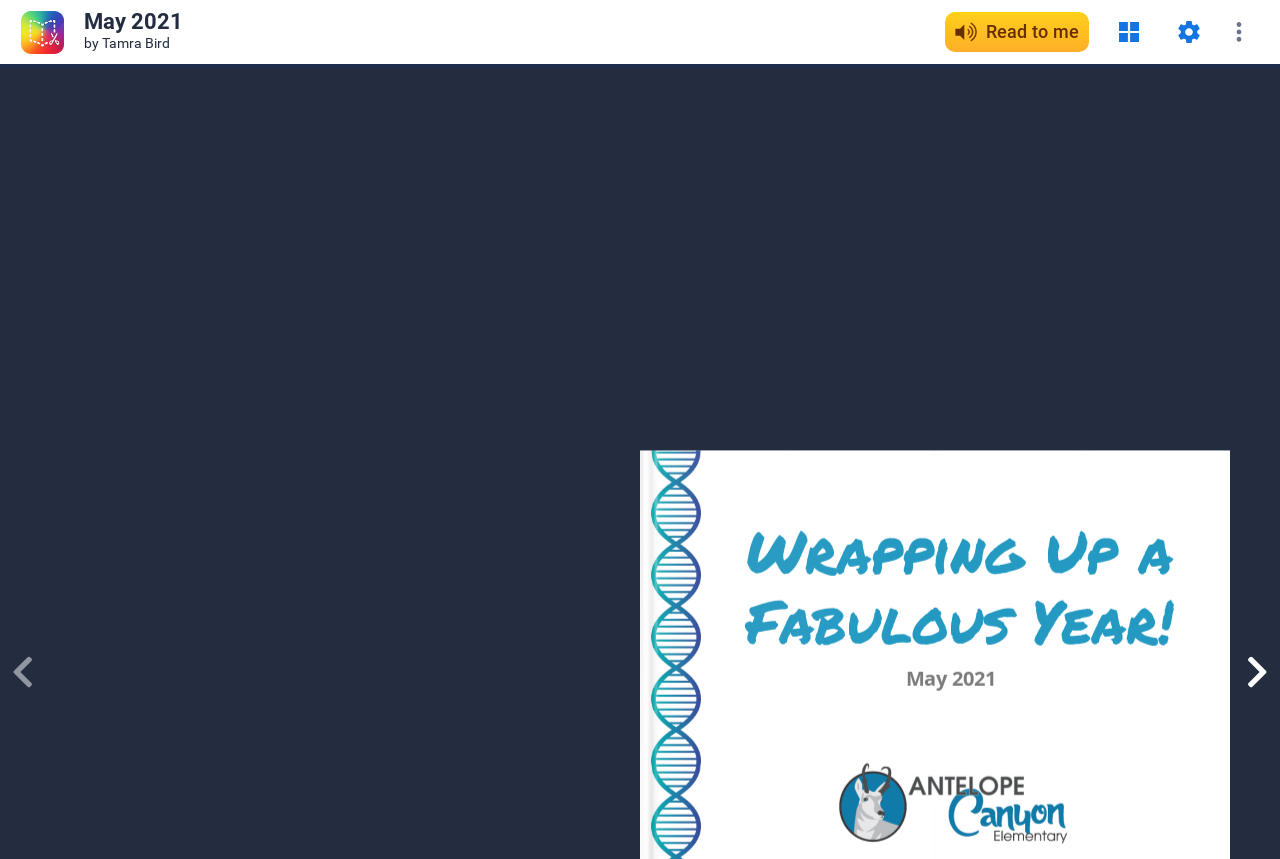Can you find the bounding box coordinates for the UI element given this description: "Read to me"? Provide the coordinates as four float numbers between 0 and 1: [left, top, right, bottom].

[0.738, 0.014, 0.851, 0.061]